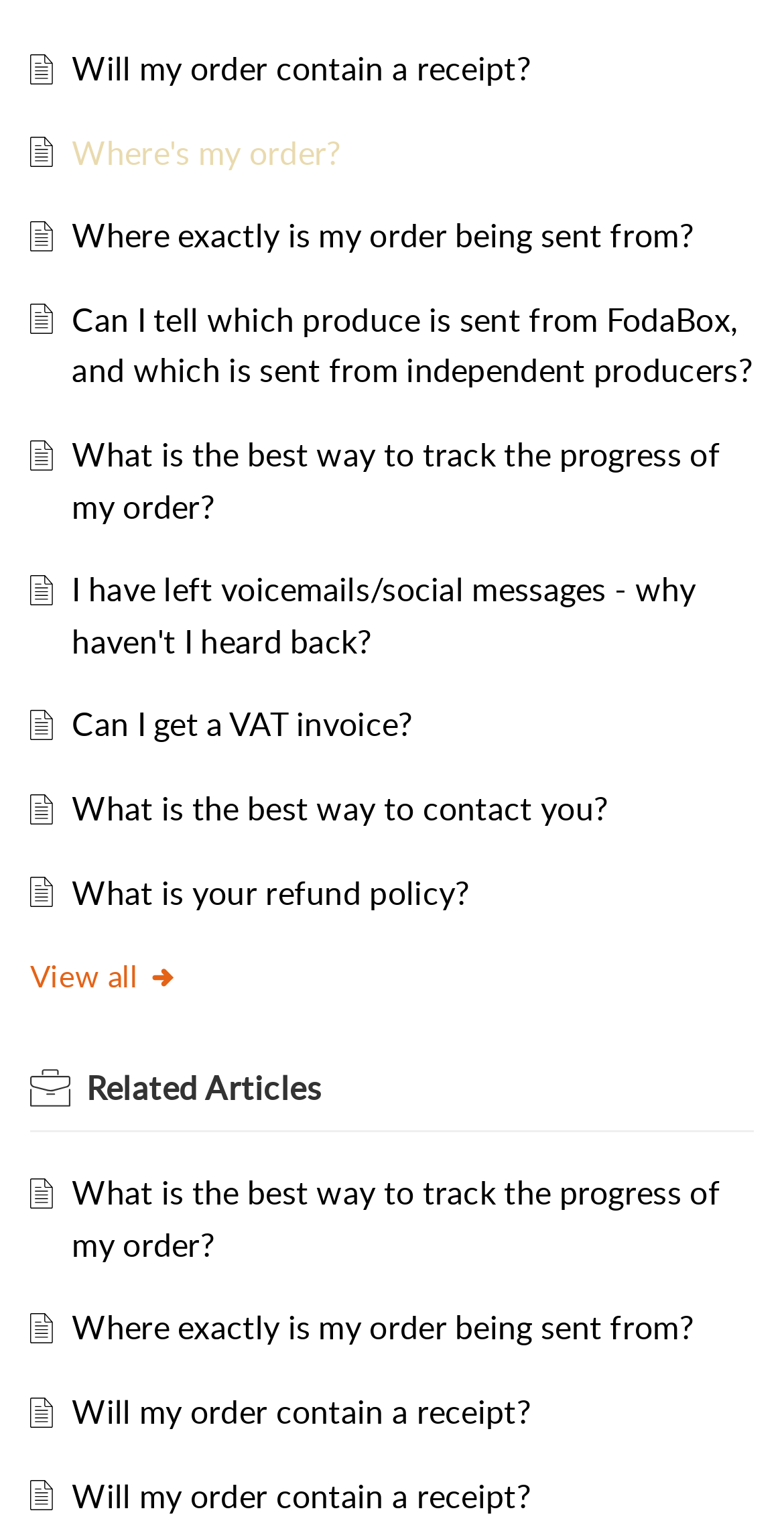Find the bounding box coordinates of the element's region that should be clicked in order to follow the given instruction: "Check 'What is the best way to track the progress of my order?'". The coordinates should consist of four float numbers between 0 and 1, i.e., [left, top, right, bottom].

[0.092, 0.765, 0.919, 0.827]